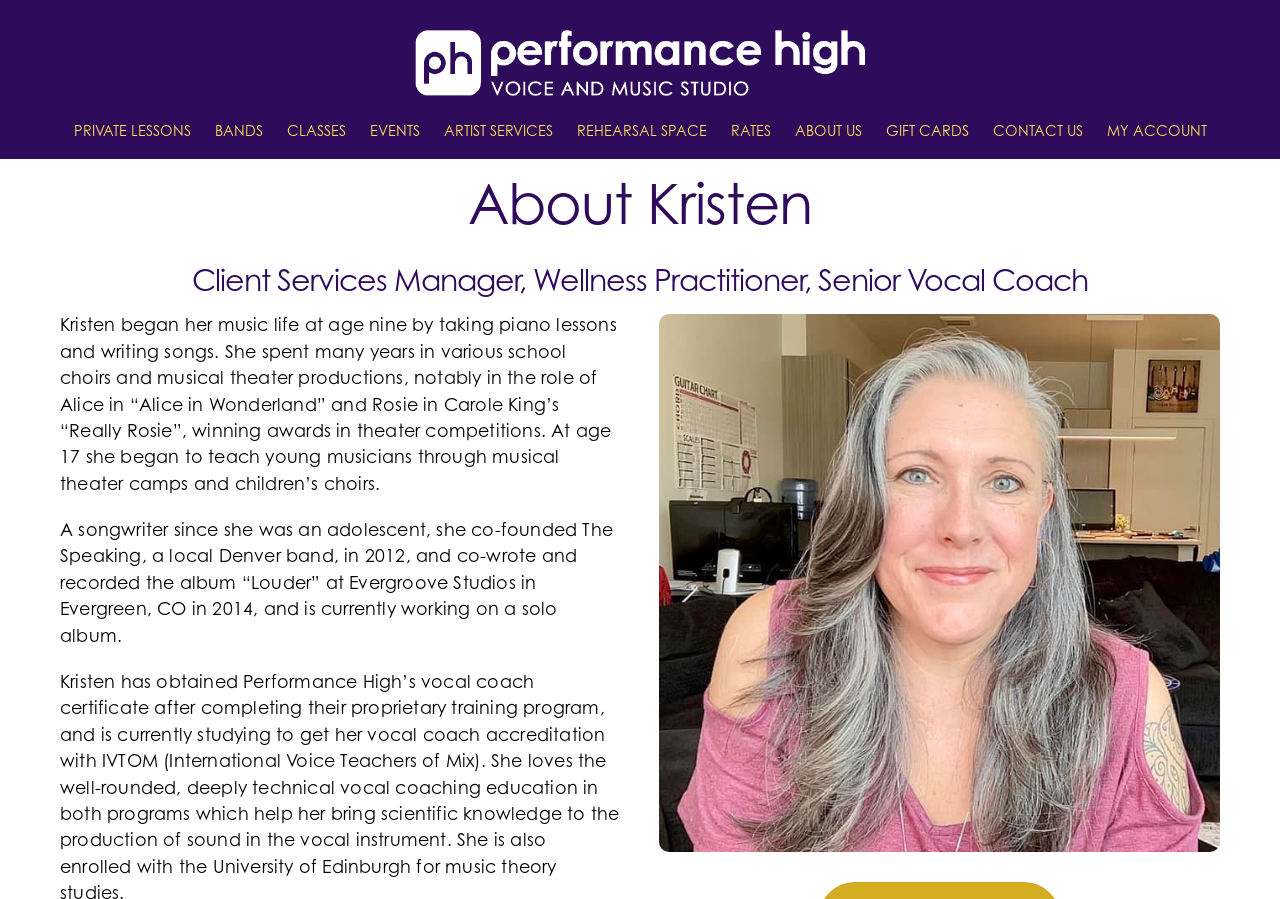Pinpoint the bounding box coordinates of the element to be clicked to execute the instruction: "Contact Kristen".

[0.768, 0.121, 0.854, 0.179]